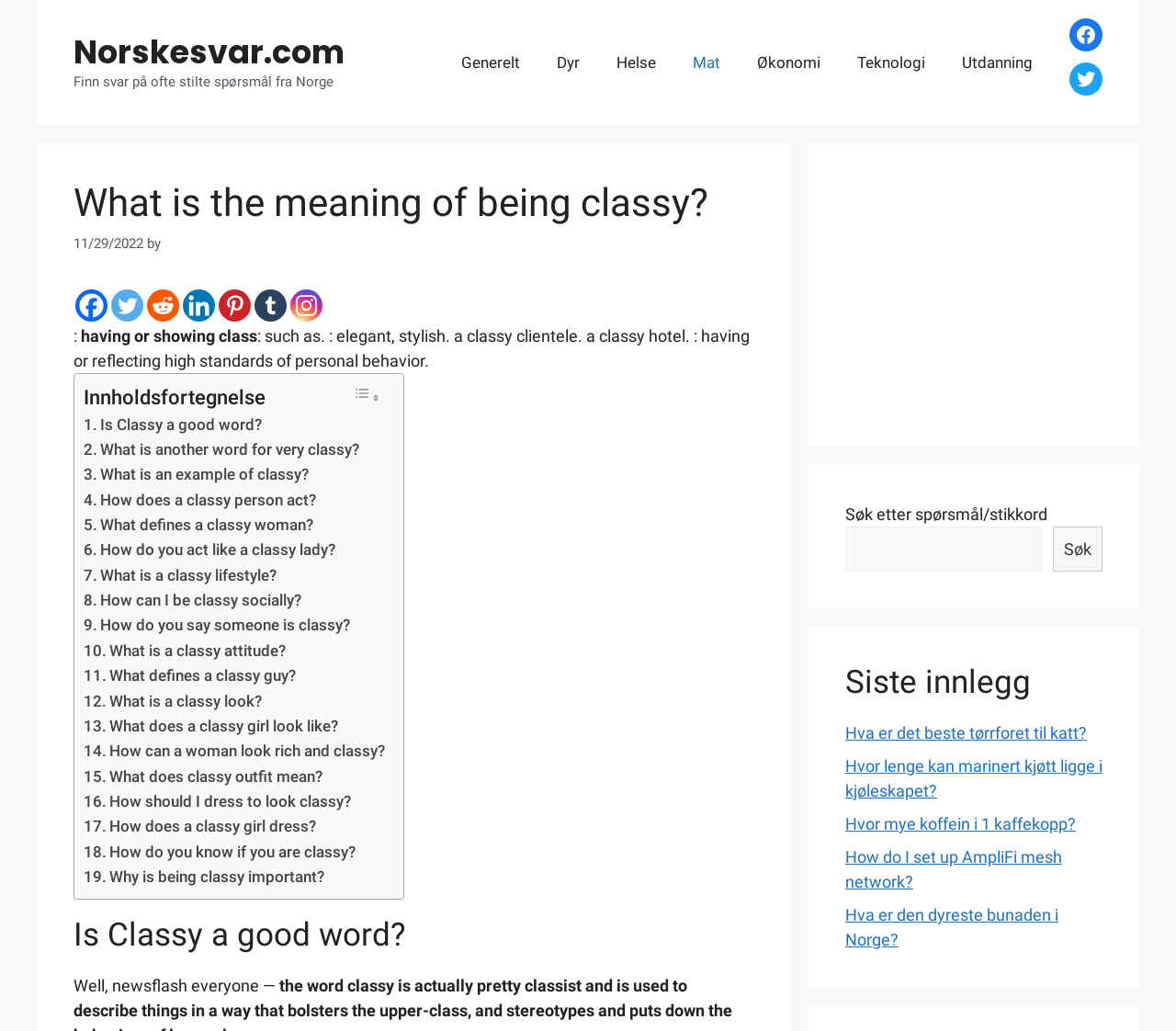Determine the bounding box coordinates for the UI element described. Format the coordinates as (top-left x, top-left y, bottom-right x, bottom-right y) and ensure all values are between 0 and 1. Element description: parent_node: Søk name="s"

[0.719, 0.511, 0.886, 0.554]